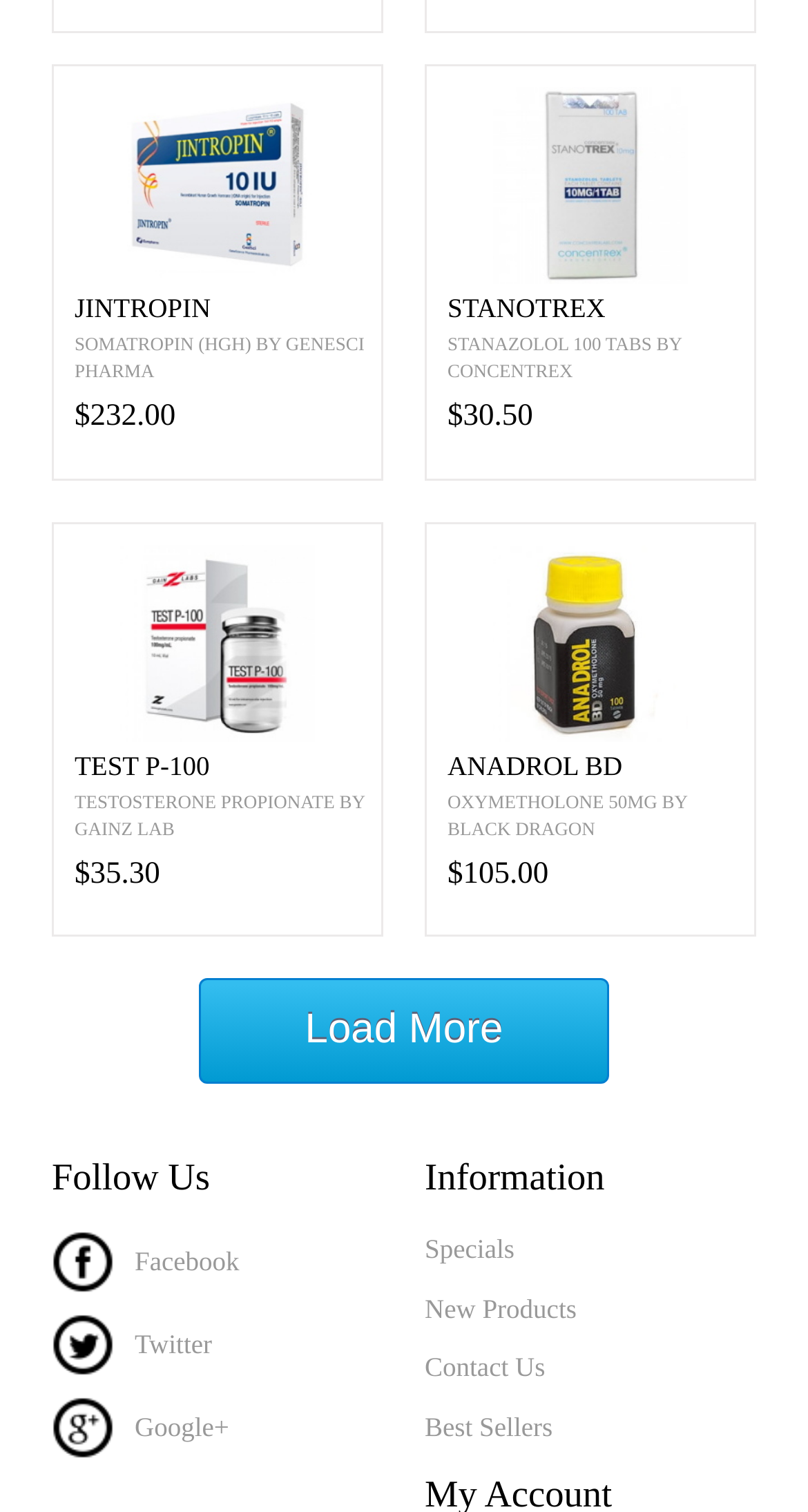Using the description "Best Sellers", predict the bounding box of the relevant HTML element.

[0.526, 0.932, 0.936, 0.957]